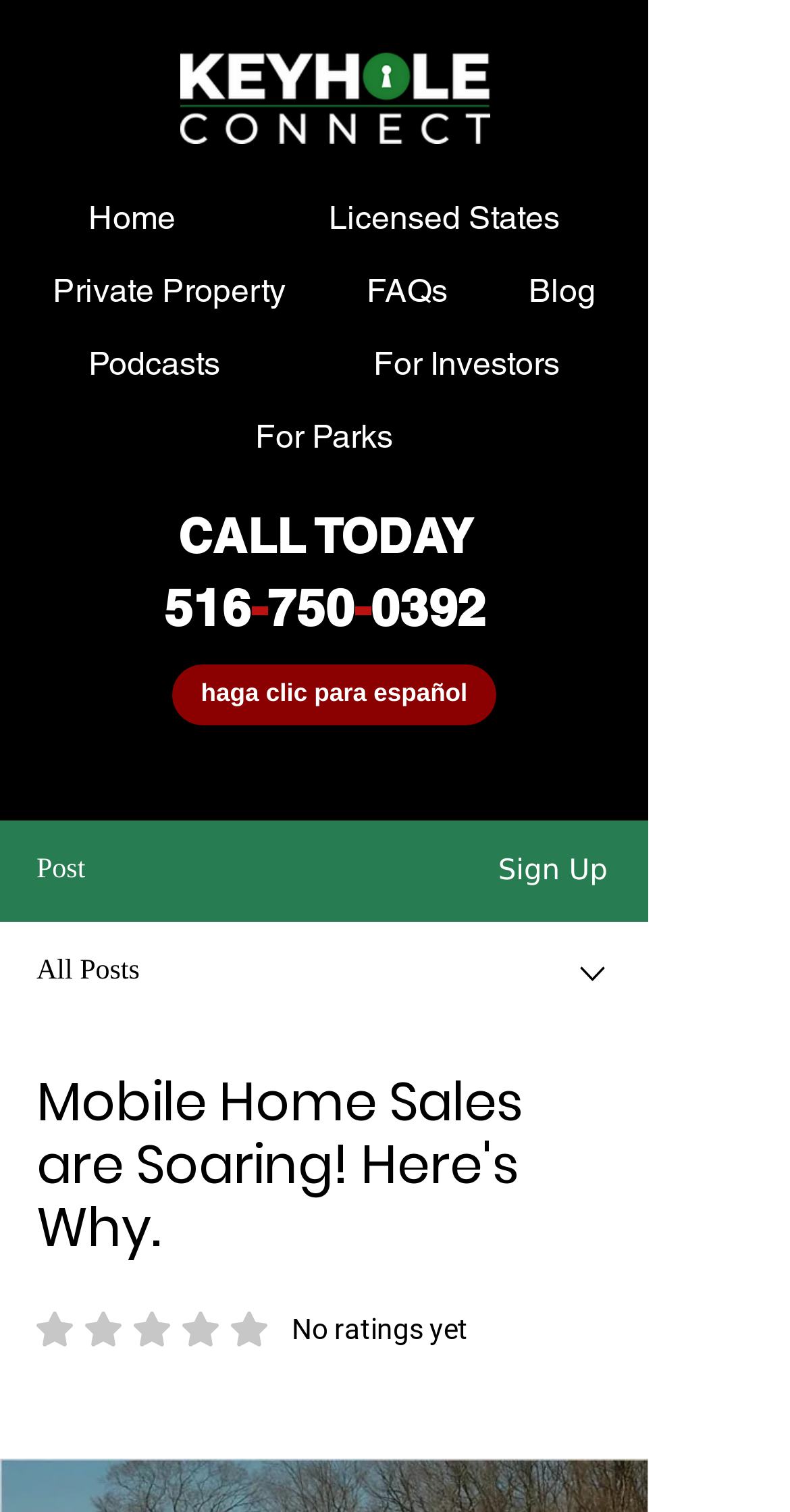Using the description "FAQs", predict the bounding box of the relevant HTML element.

[0.423, 0.174, 0.608, 0.212]